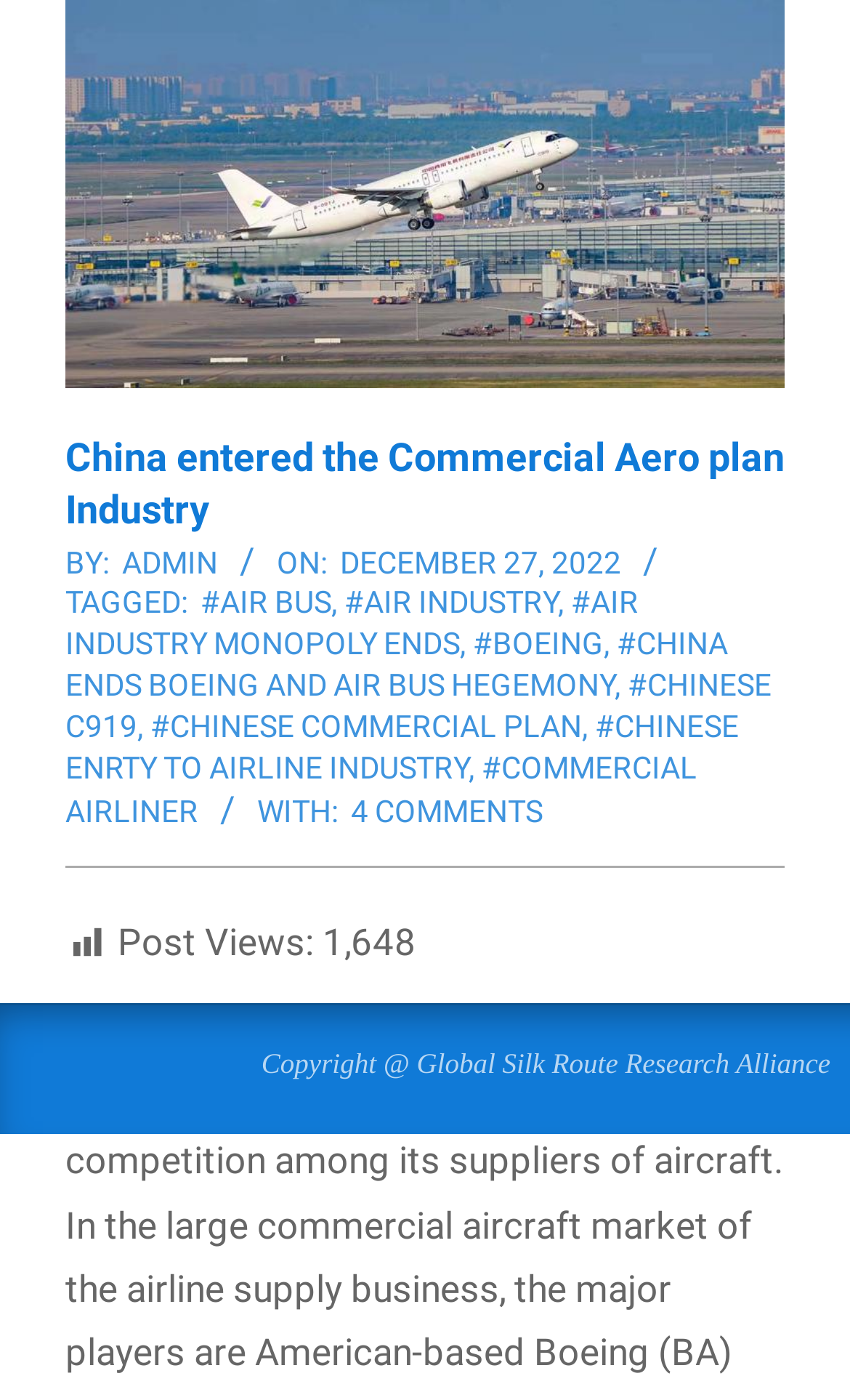Identify the bounding box coordinates for the UI element described as follows: #Chinese enrty to airline Industry. Use the format (top-left x, top-left y, bottom-right x, bottom-right y) and ensure all values are floating point numbers between 0 and 1.

[0.077, 0.507, 0.869, 0.561]